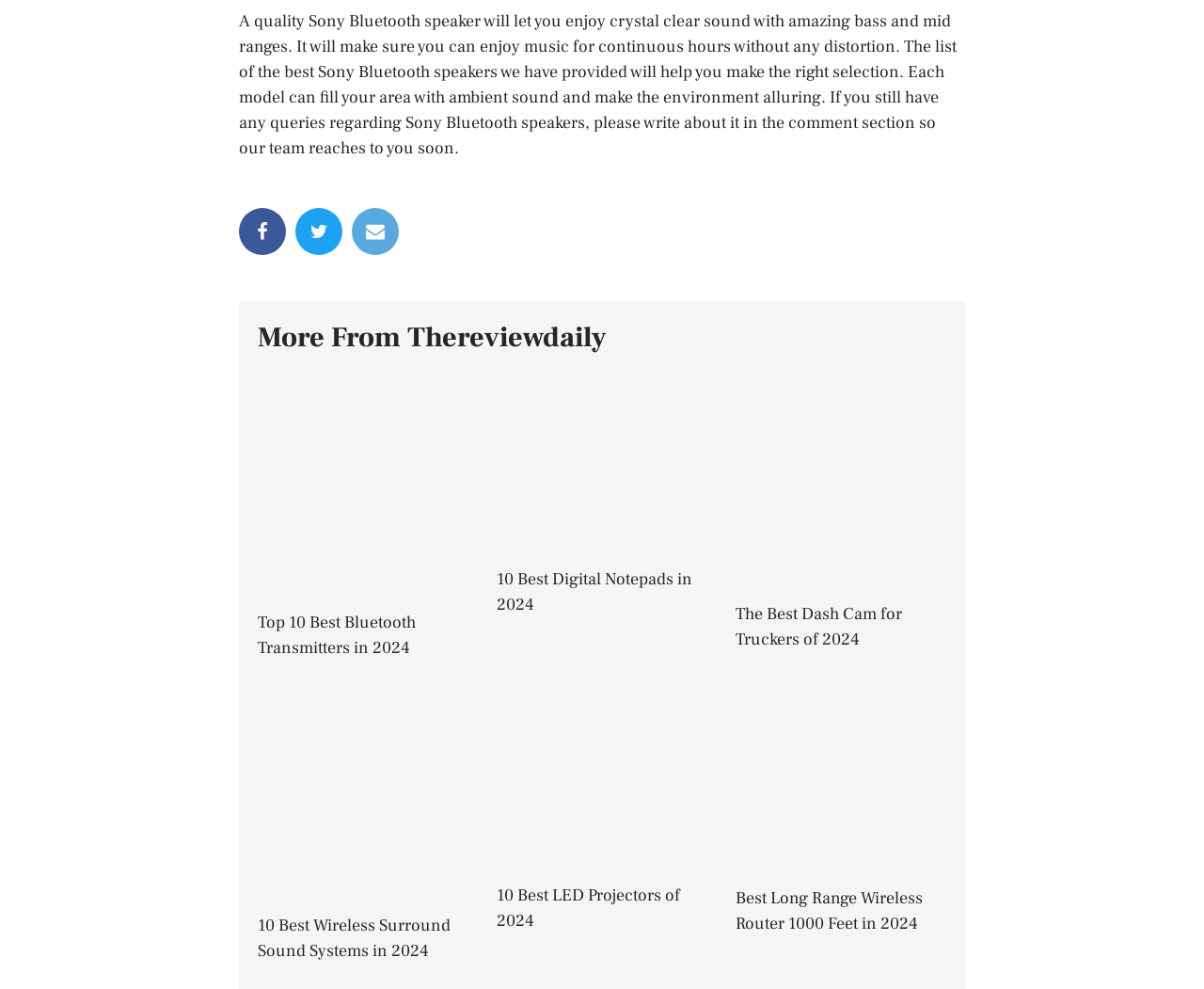Use a single word or phrase to respond to the question:
How many social media links are present?

3